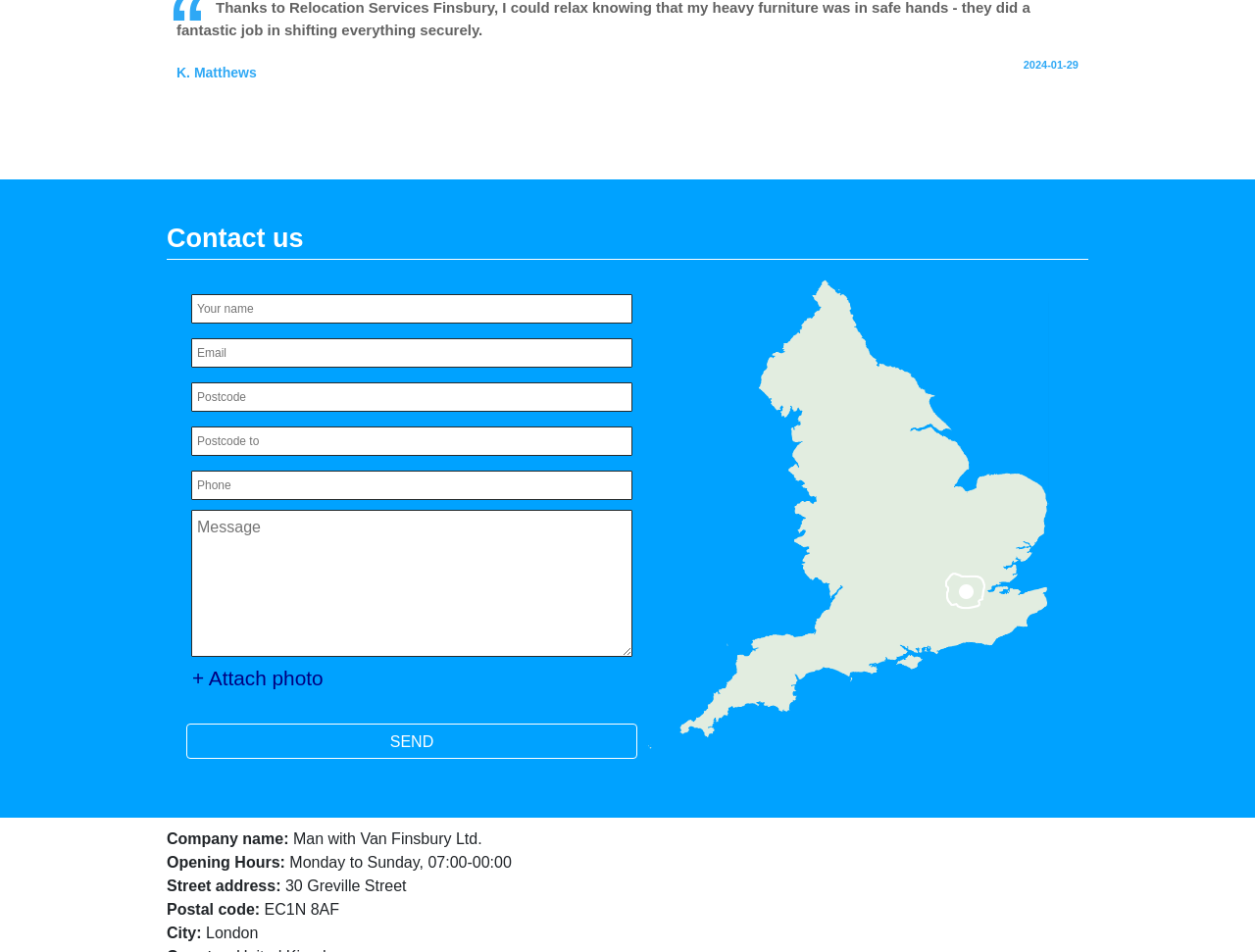Calculate the bounding box coordinates for the UI element based on the following description: "SEND". Ensure the coordinates are four float numbers between 0 and 1, i.e., [left, top, right, bottom].

[0.148, 0.76, 0.508, 0.797]